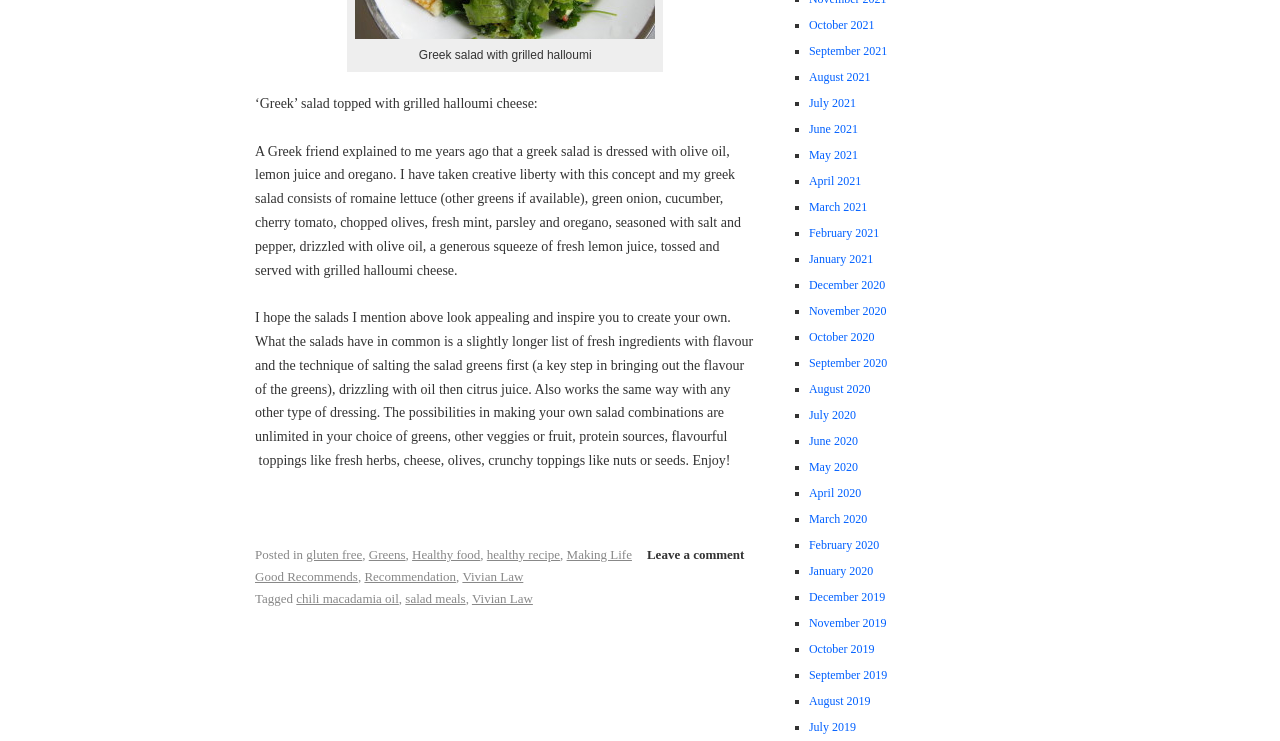Find and indicate the bounding box coordinates of the region you should select to follow the given instruction: "Leave a comment".

[0.498, 0.732, 0.589, 0.767]